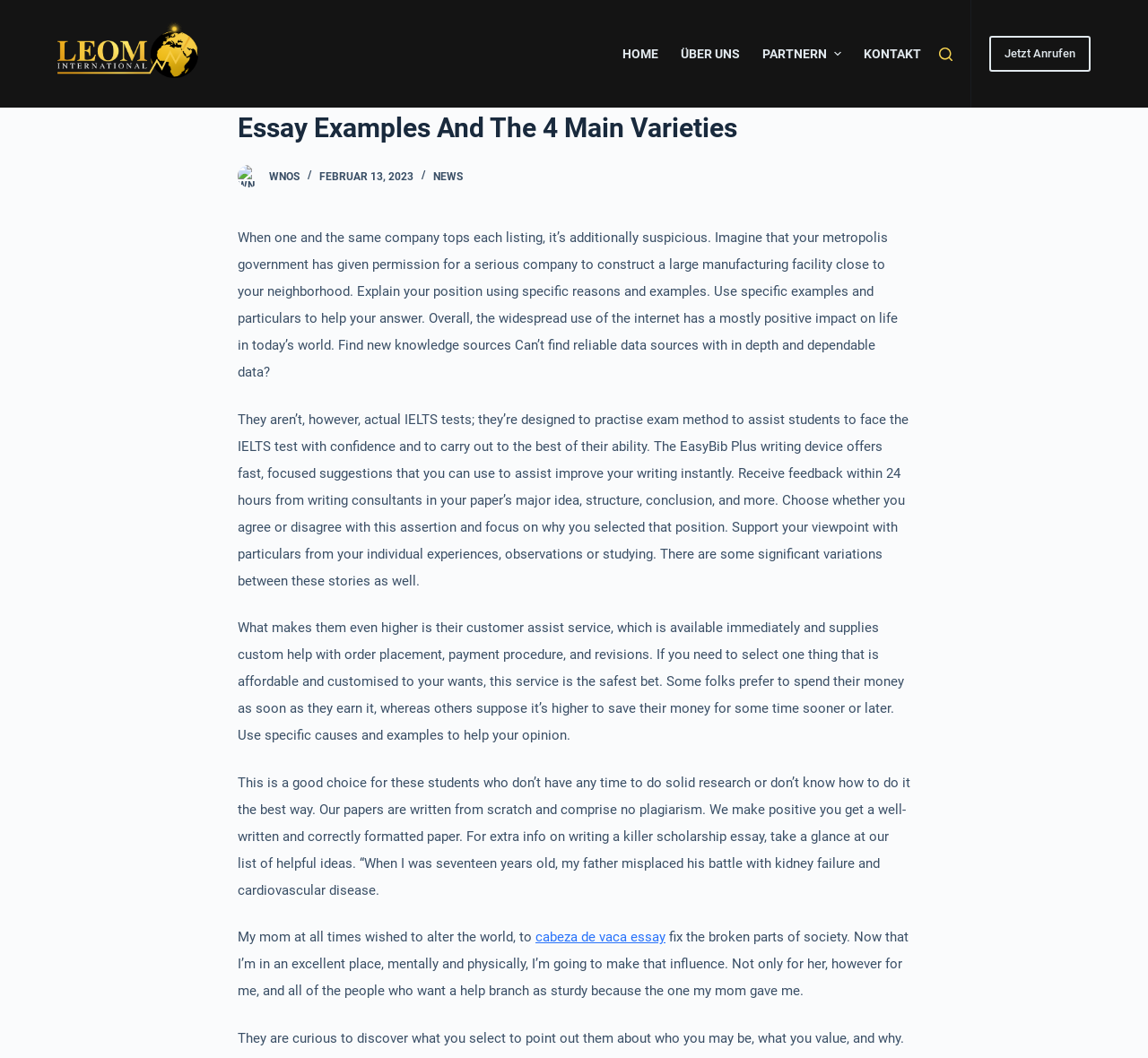Locate the UI element described by Zum Inhalt springen and provide its bounding box coordinates. Use the format (top-left x, top-left y, bottom-right x, bottom-right y) with all values as floating point numbers between 0 and 1.

[0.0, 0.0, 0.031, 0.017]